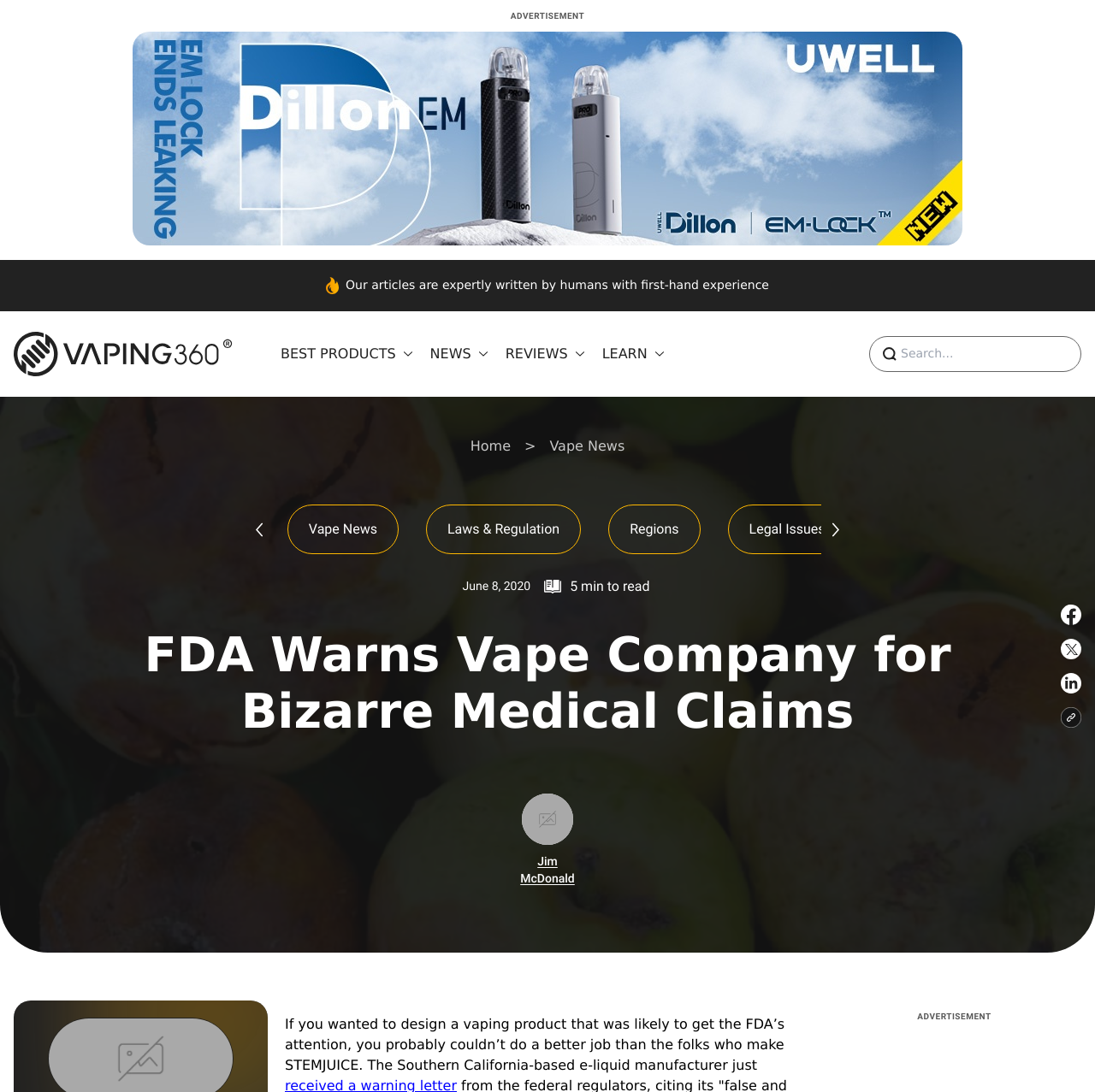Please indicate the bounding box coordinates for the clickable area to complete the following task: "Click the 'LEARN' button". The coordinates should be specified as four float numbers between 0 and 1, i.e., [left, top, right, bottom].

[0.55, 0.315, 0.61, 0.334]